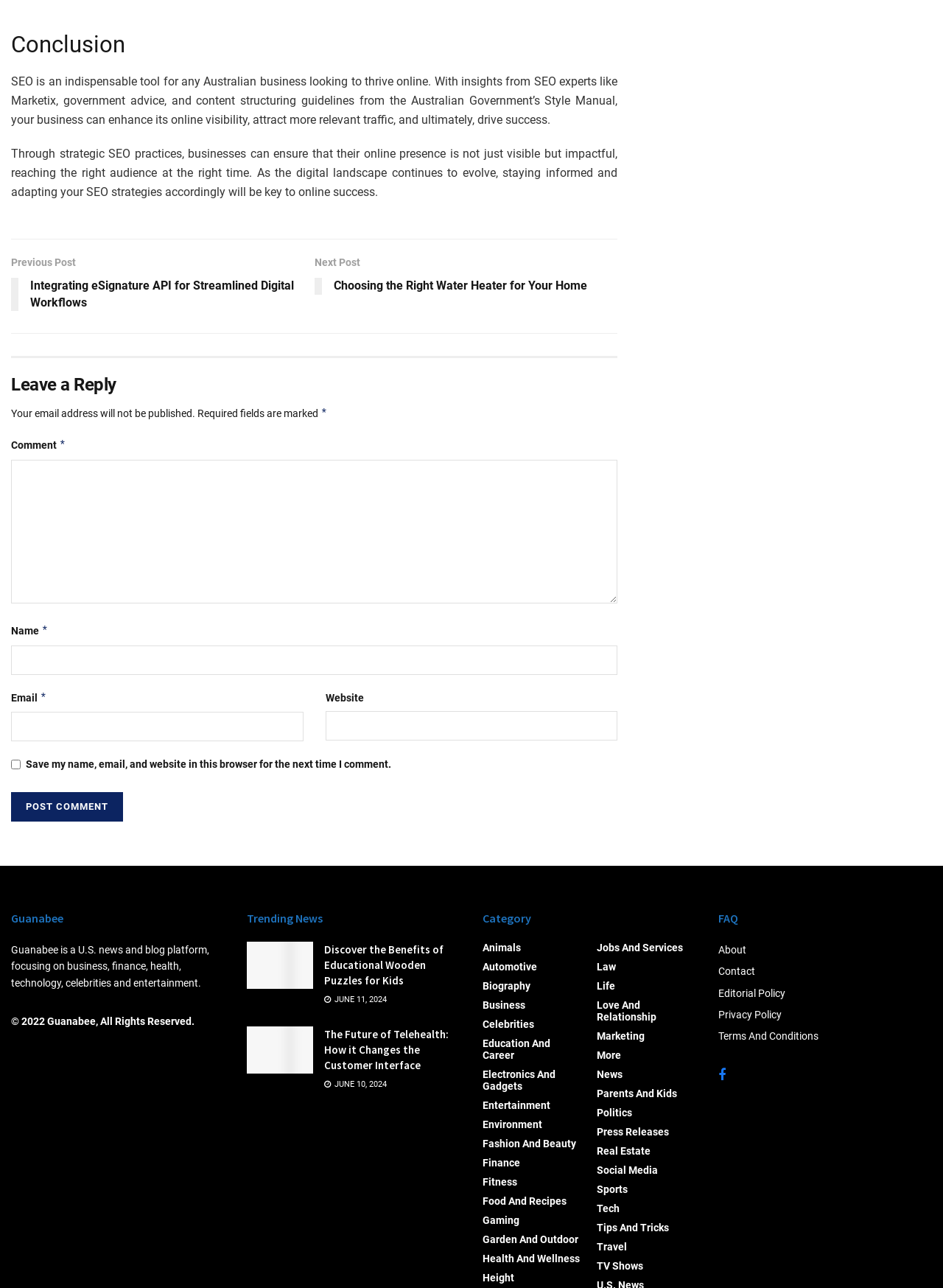Answer in one word or a short phrase: 
What is the date of the second trending news article?

JUNE 10, 2024